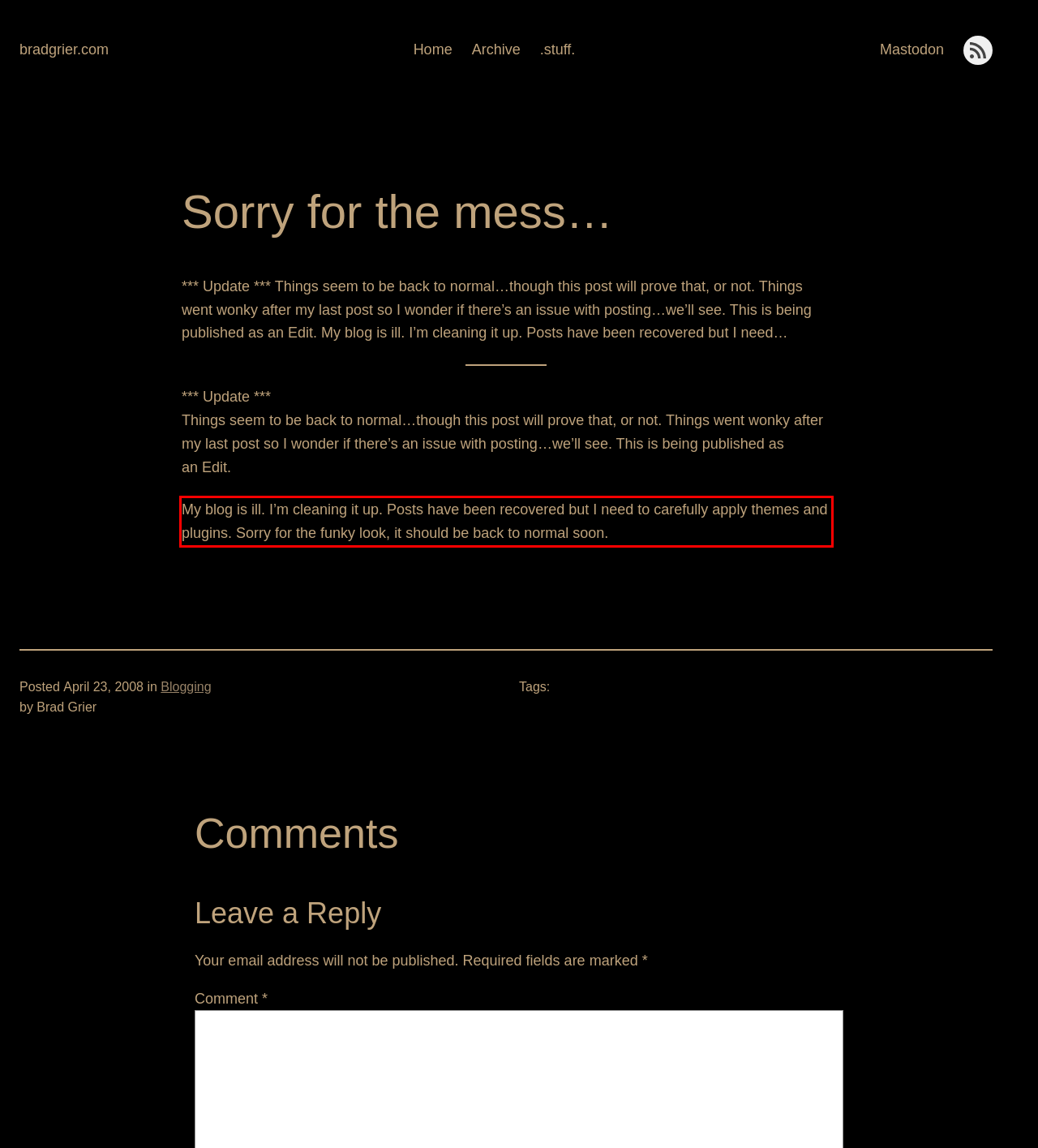Within the screenshot of the webpage, there is a red rectangle. Please recognize and generate the text content inside this red bounding box.

My blog is ill. I’m clean­ing it up. Posts have been recovered but I need to care­fully apply themes and plu­gins. Sorry for the funky look, it should be back to nor­mal soon.